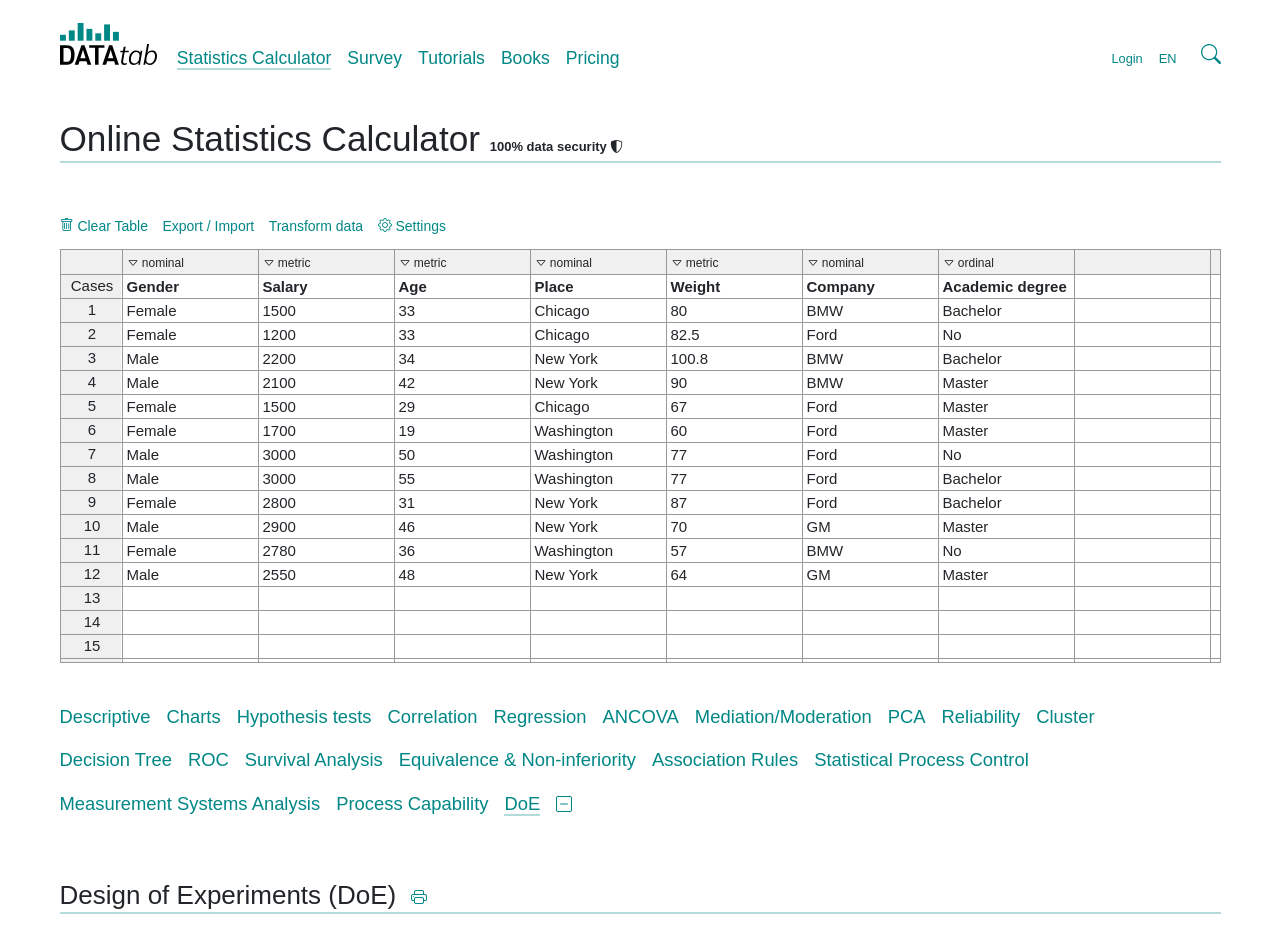Answer the following inquiry with a single word or phrase:
What type of data can be exported or imported?

Table data